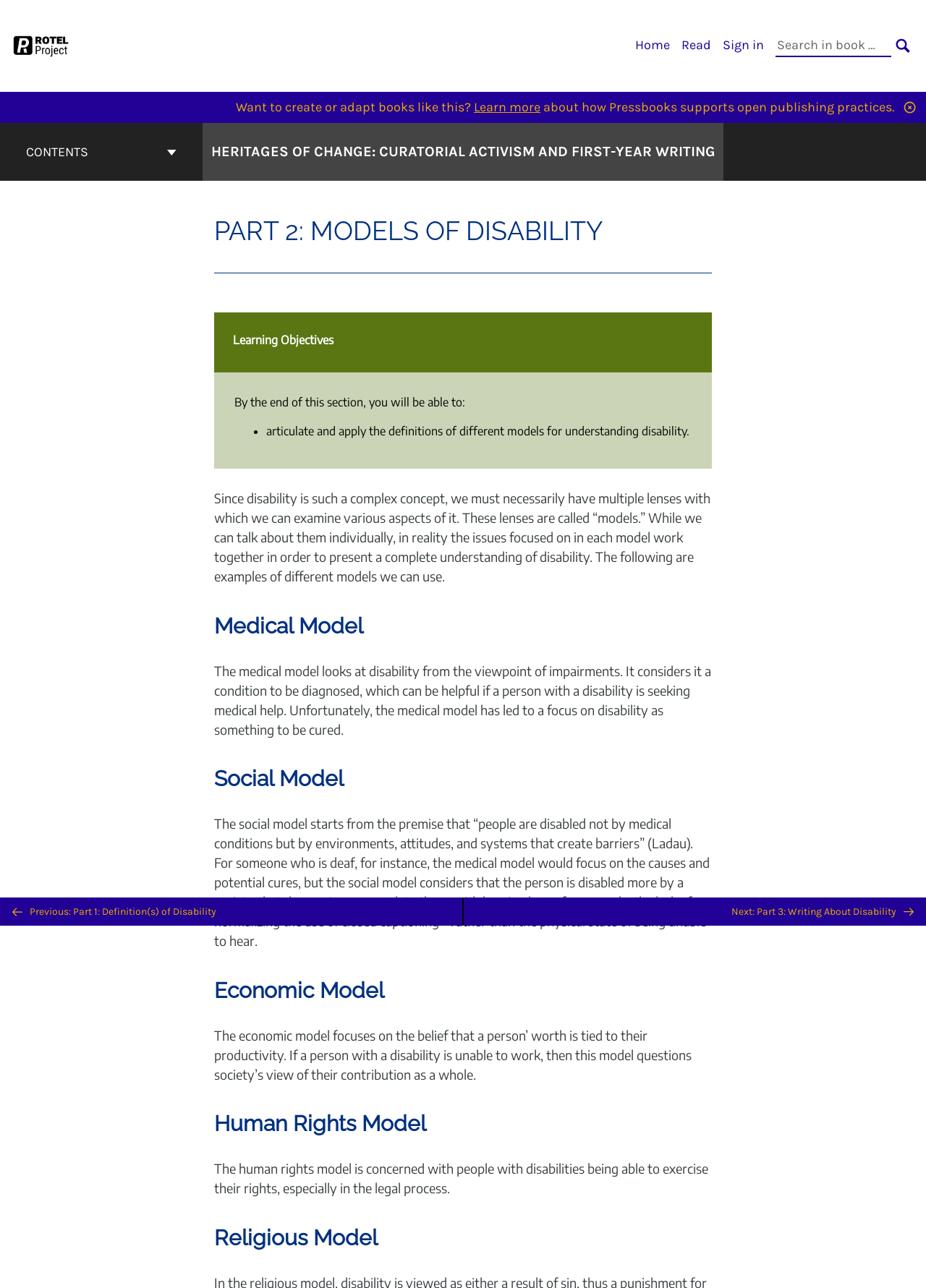Identify the bounding box coordinates for the UI element that matches this description: "Contents".

[0.003, 0.095, 0.216, 0.14]